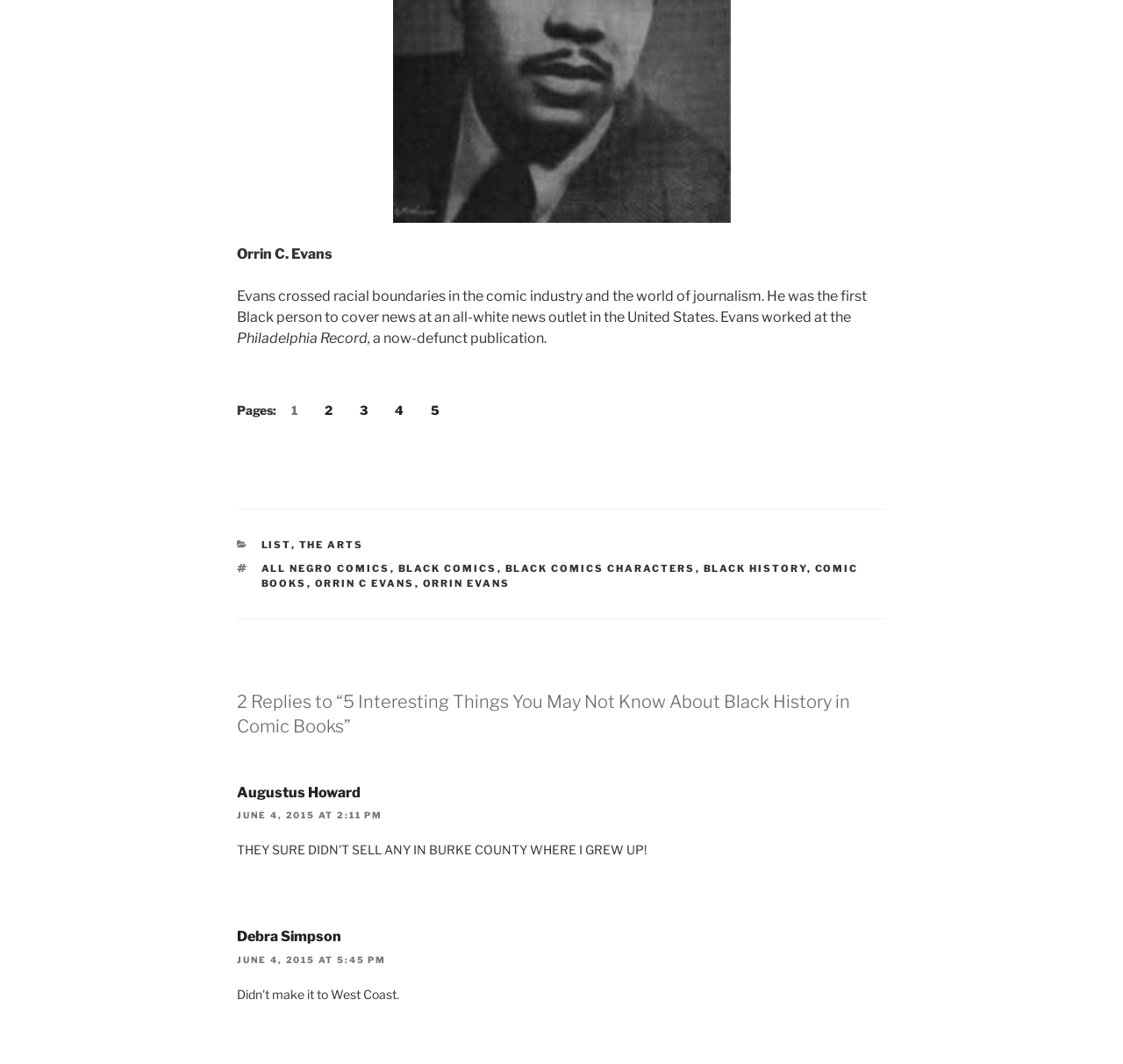Use a single word or phrase to answer the question:
What is the category of the article '5 Interesting Things You May Not Know About Black History in Comic Books'?

THE ARTS